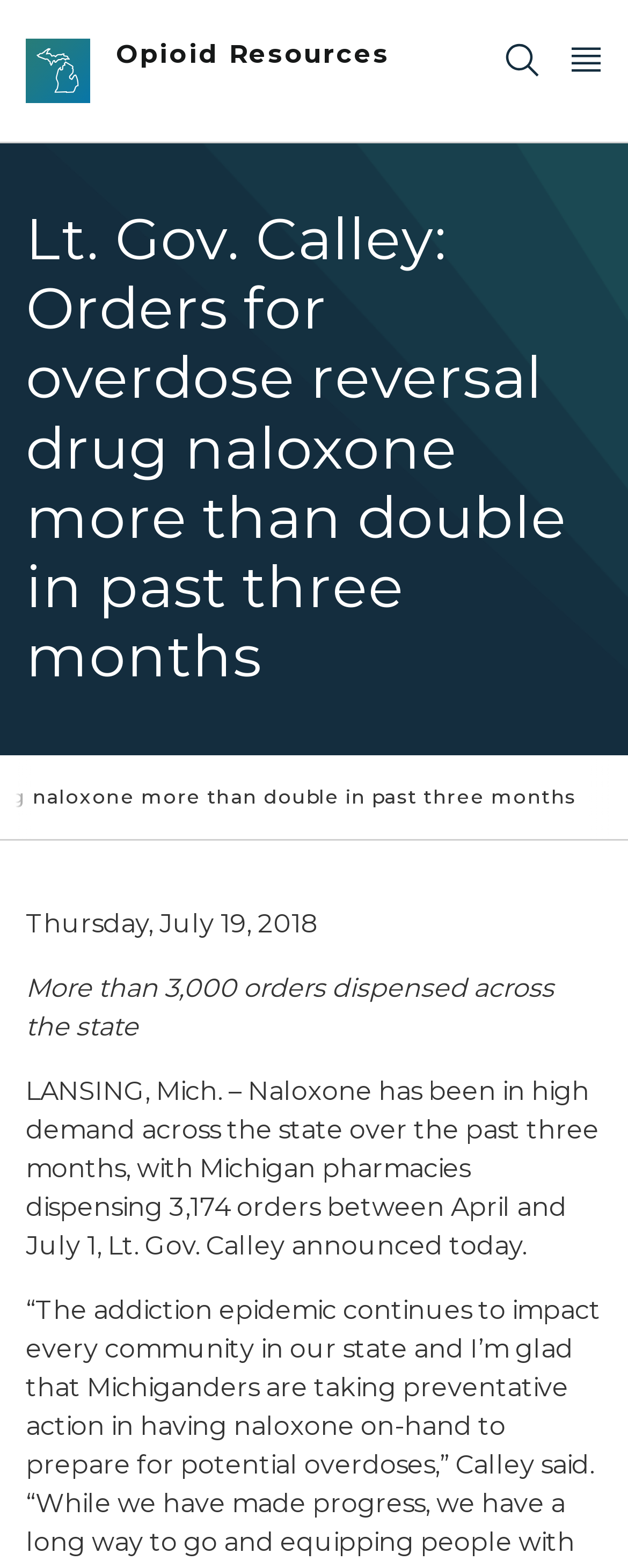Given the element description, predict the bounding box coordinates in the format (top-left x, top-left y, bottom-right x, bottom-right y). Make sure all values are between 0 and 1. Here is the element description: Opioid Resources

[0.144, 0.025, 0.8, 0.045]